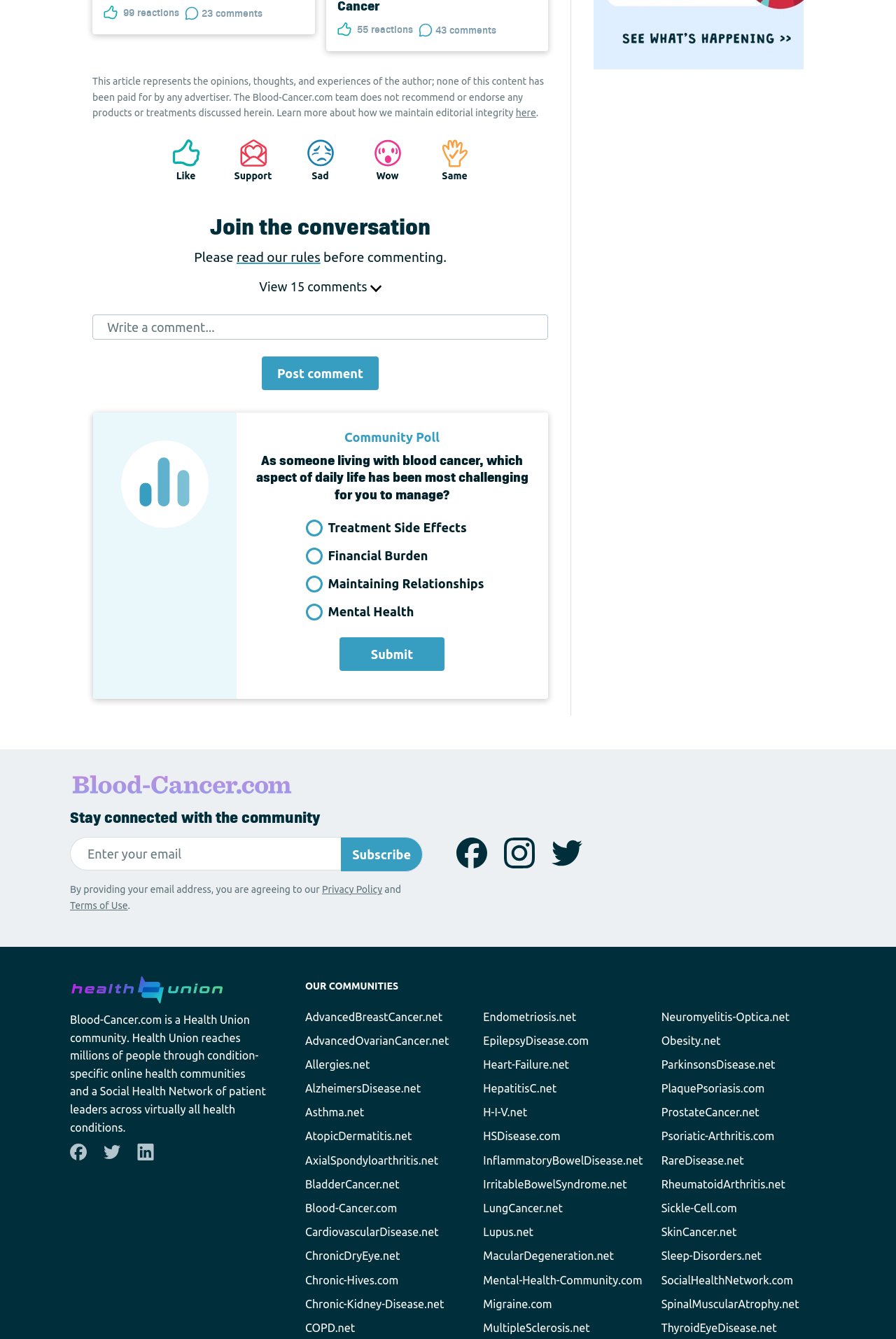Find the bounding box coordinates of the element you need to click on to perform this action: 'Subscribe to the community'. The coordinates should be represented by four float values between 0 and 1, in the format [left, top, right, bottom].

[0.381, 0.625, 0.472, 0.651]